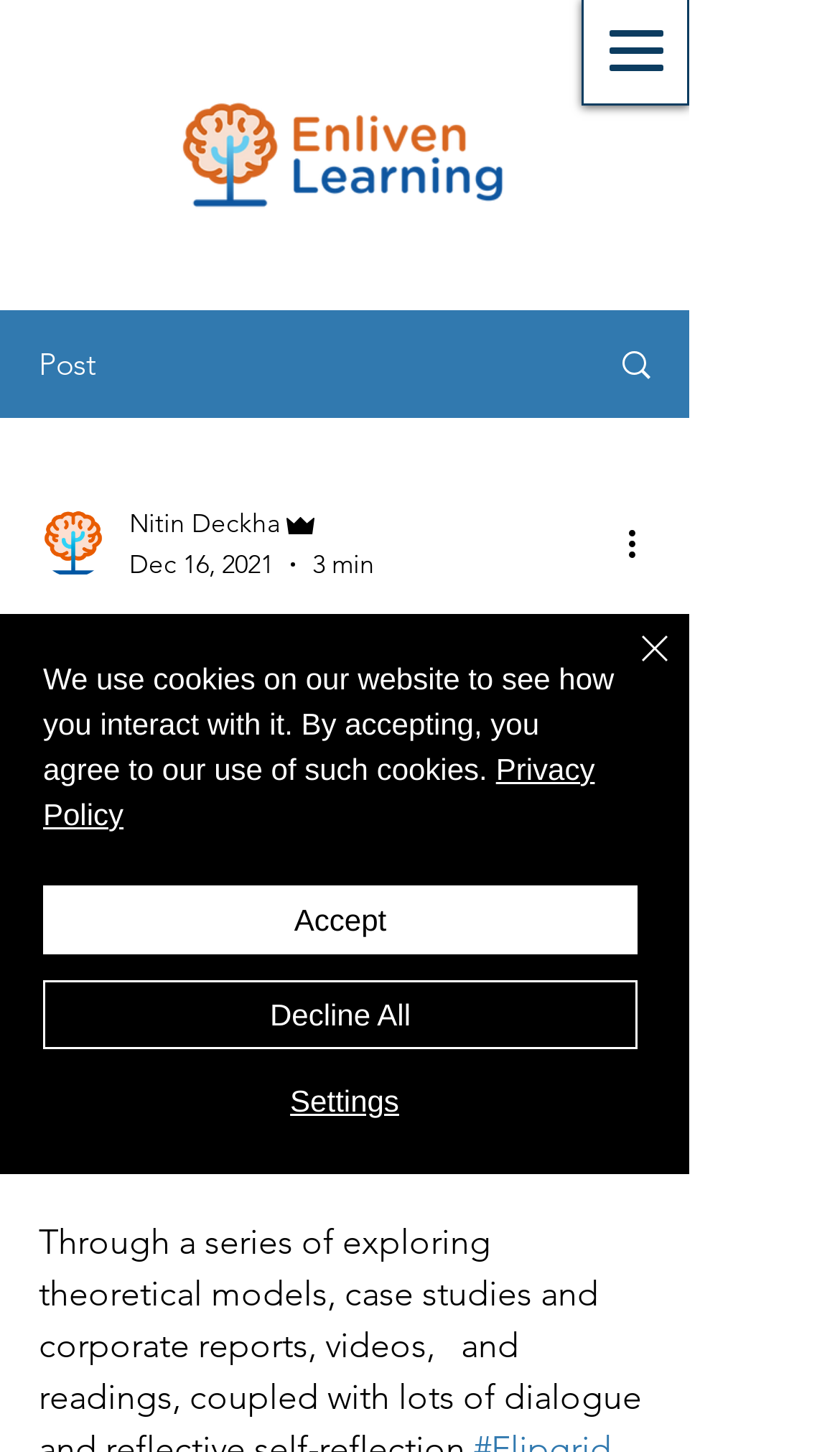Identify and provide the bounding box coordinates of the UI element described: "#Competency". The coordinates should be formatted as [left, top, right, bottom], with each number being a float between 0 and 1.

[0.292, 0.664, 0.549, 0.692]